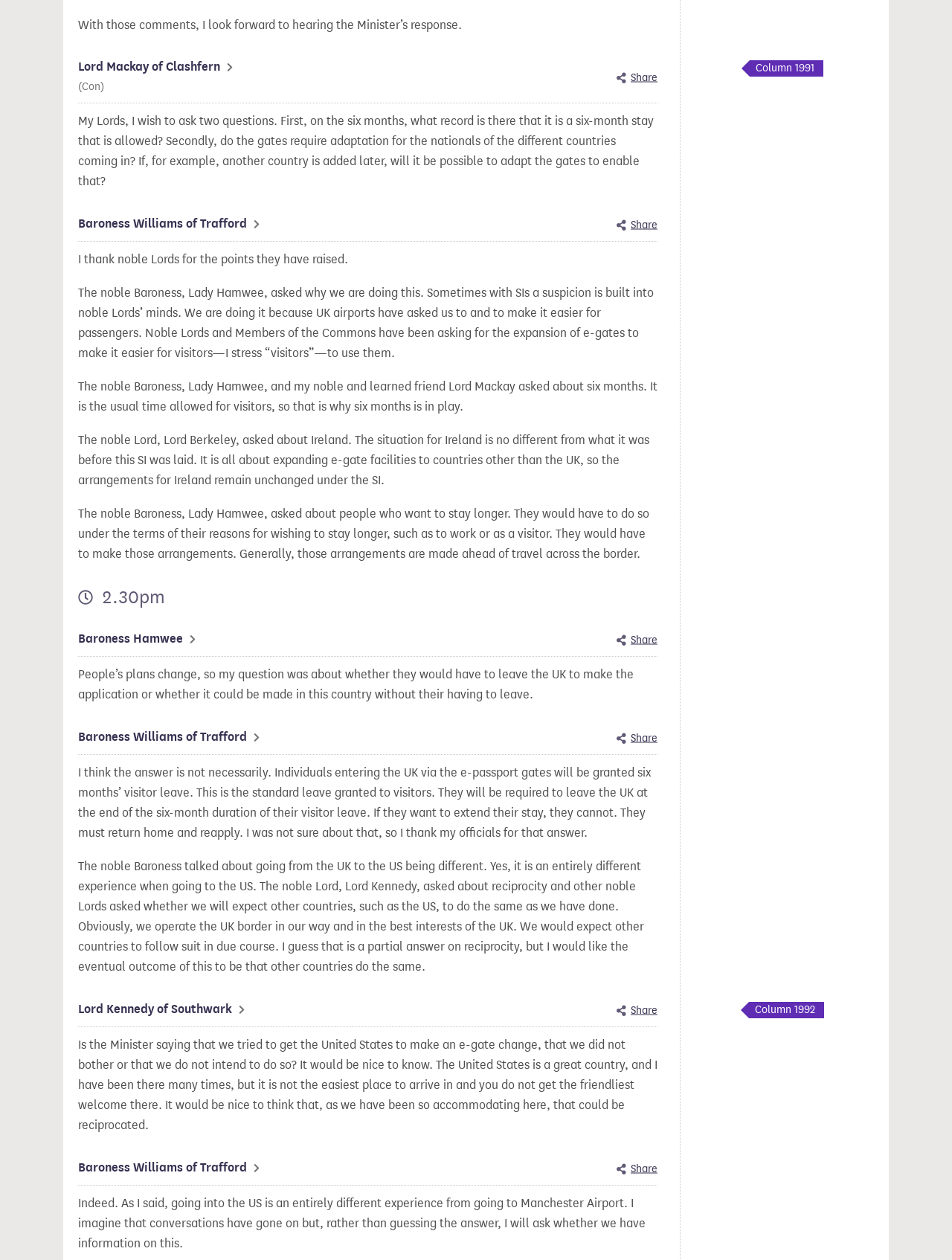Please answer the following query using a single word or phrase: 
Who asked about reciprocity with other countries?

Lord Kennedy